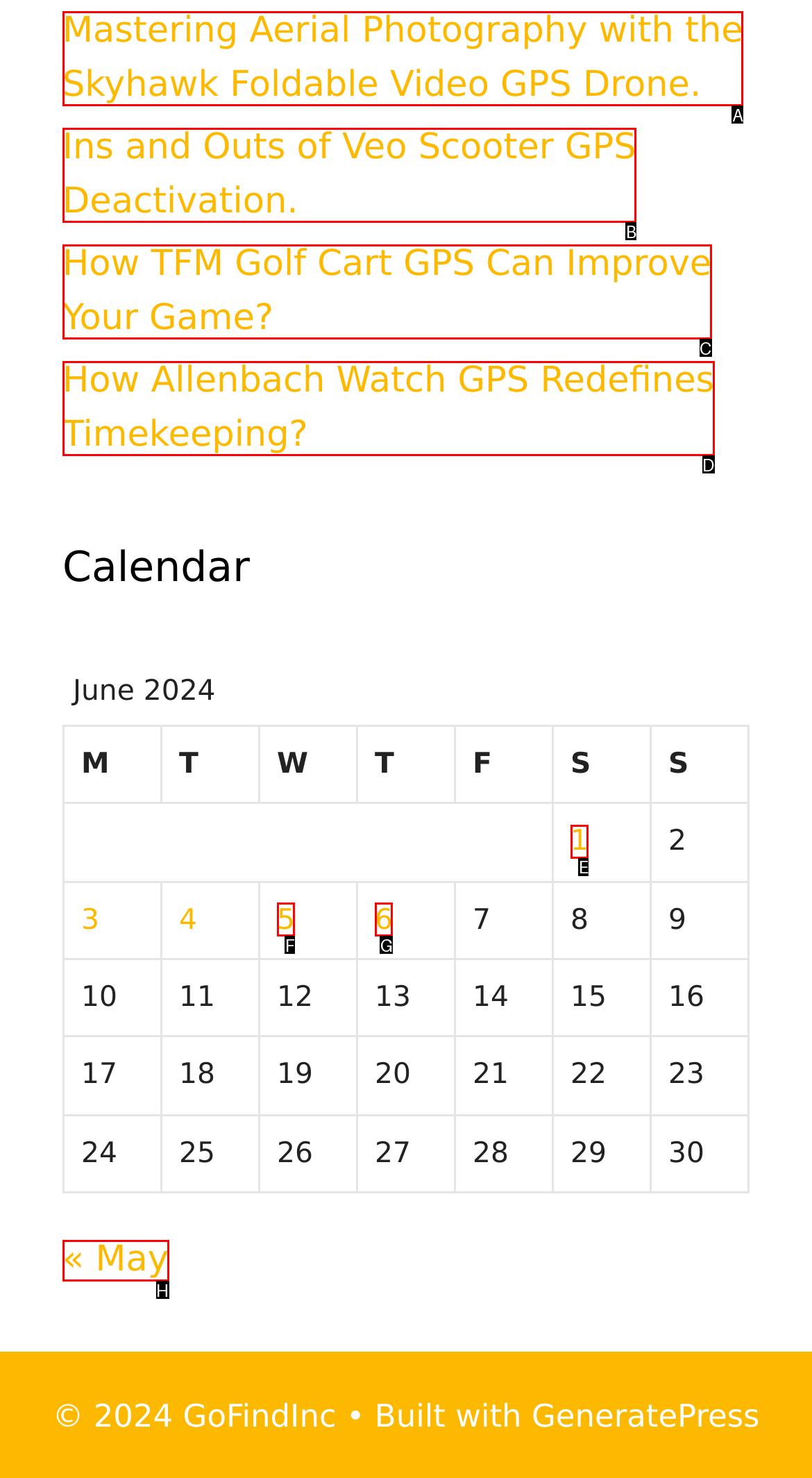Identify the letter of the UI element you need to select to accomplish the task: Go to previous month.
Respond with the option's letter from the given choices directly.

H